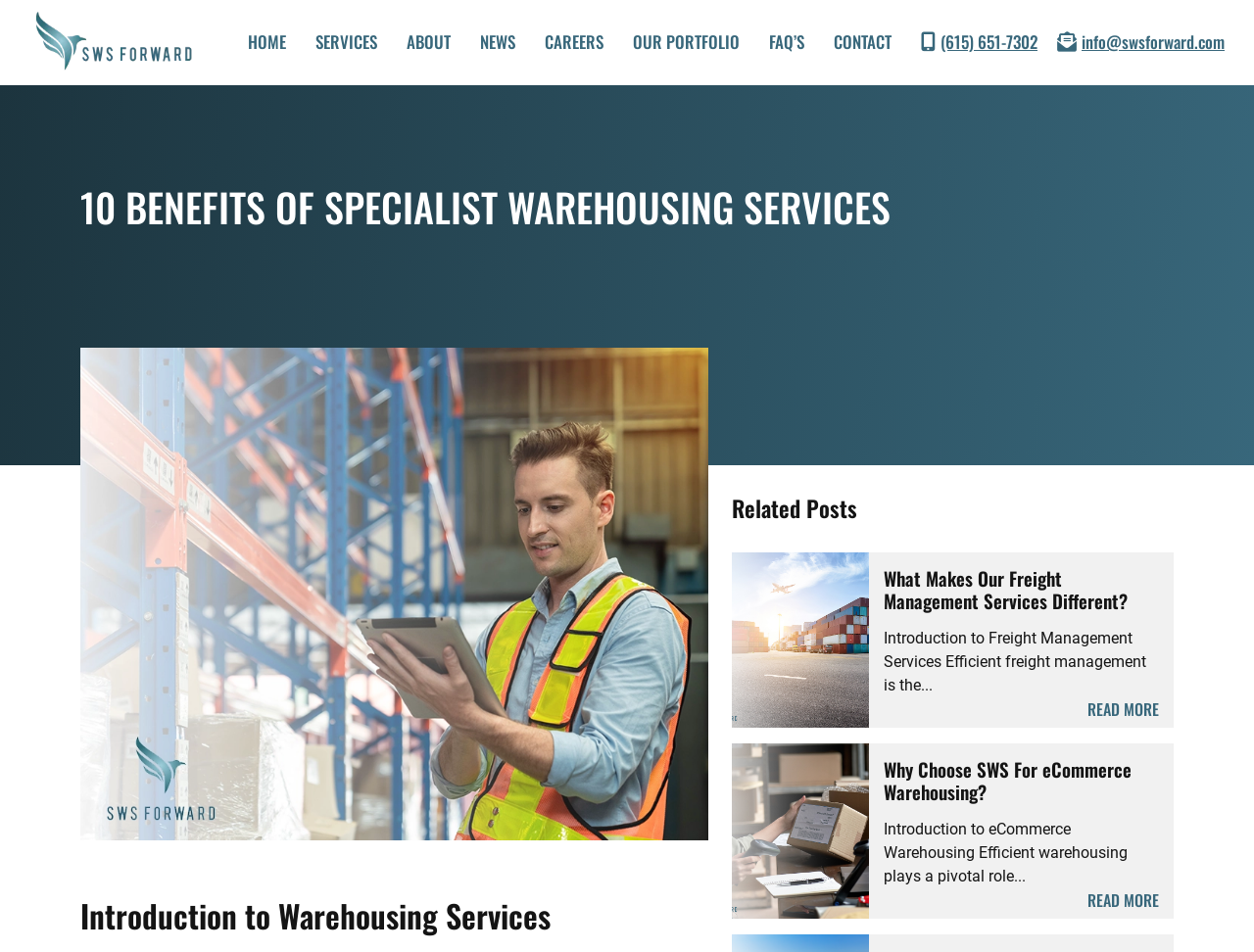Identify the bounding box coordinates of the region that needs to be clicked to carry out this instruction: "Contact SWS Forward via phone". Provide these coordinates as four float numbers ranging from 0 to 1, i.e., [left, top, right, bottom].

[0.75, 0.031, 0.827, 0.057]